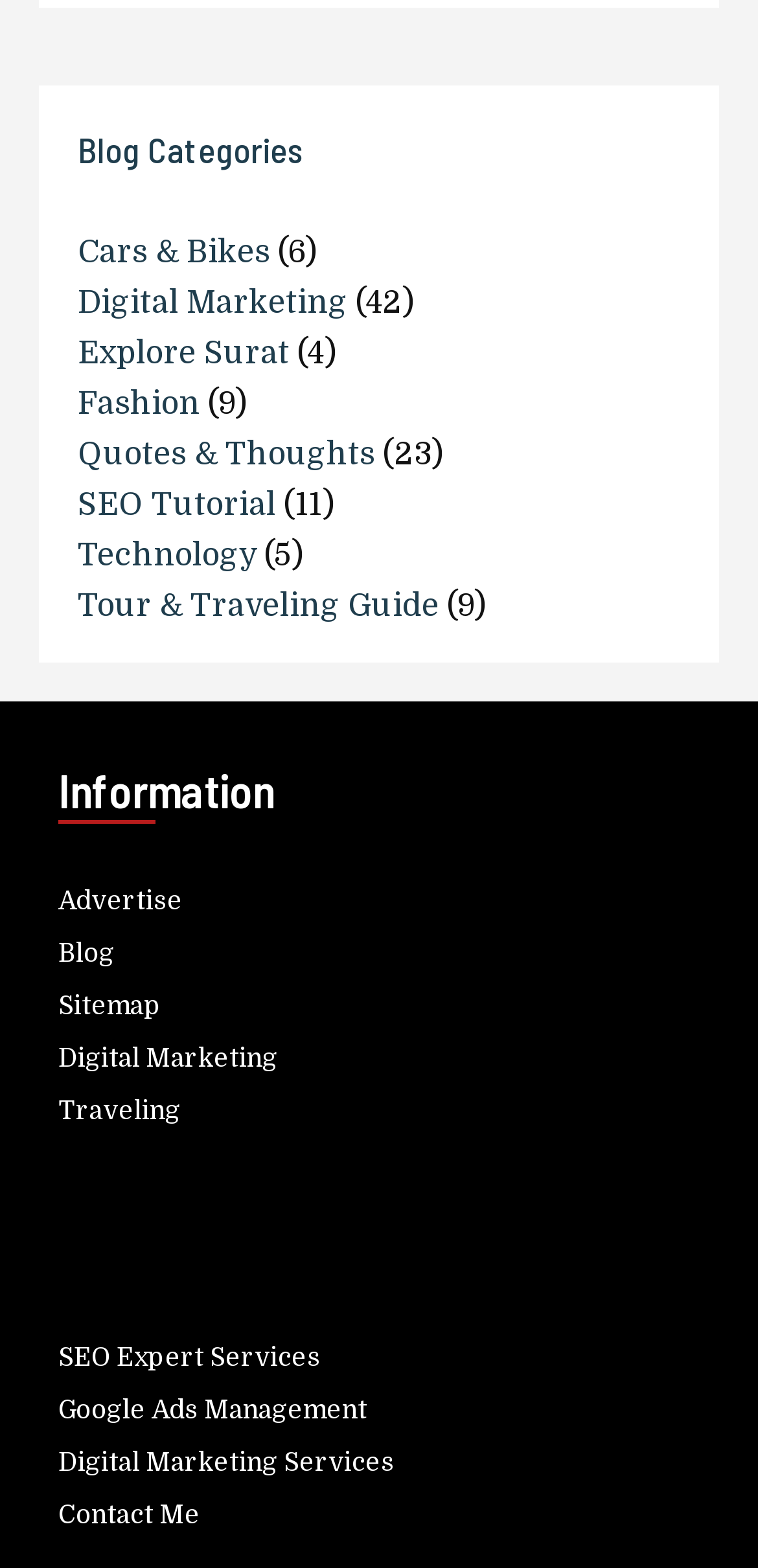What is the name of the first link under Blog Categories? Based on the screenshot, please respond with a single word or phrase.

Cars & Bikes